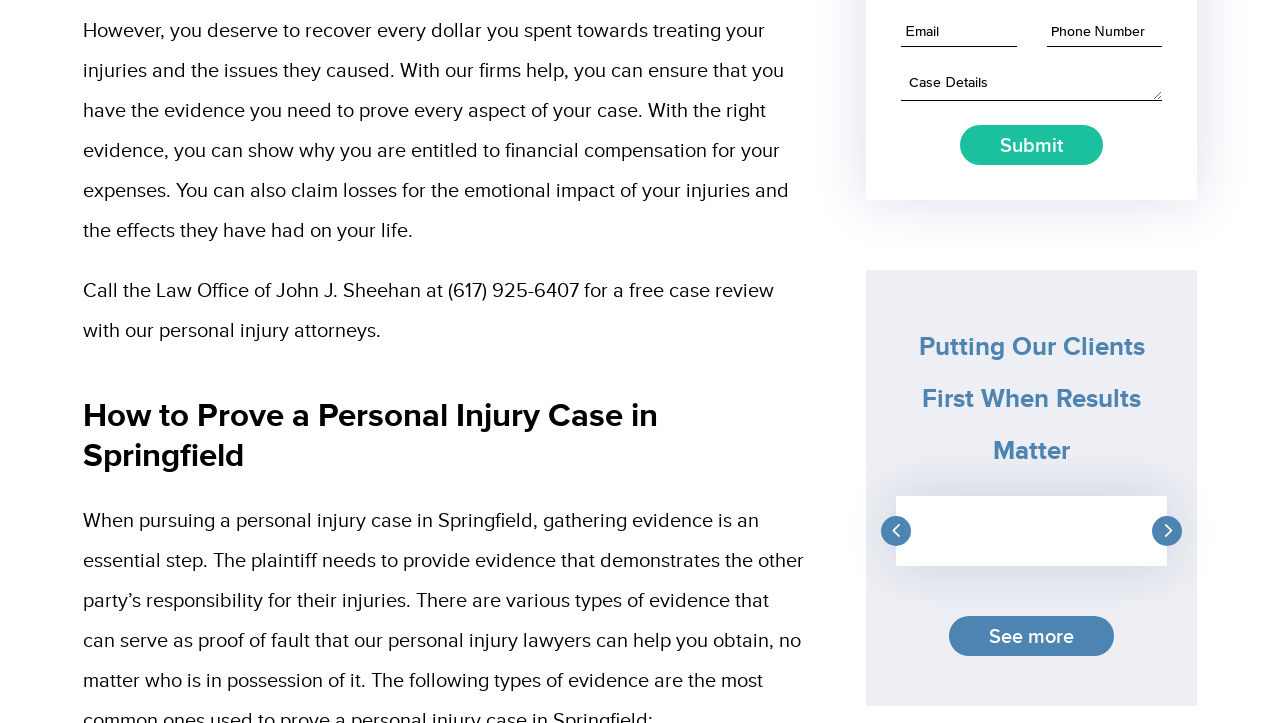Provide the bounding box coordinates of the UI element that matches the description: "value="Submit"".

[0.75, 0.173, 0.862, 0.229]